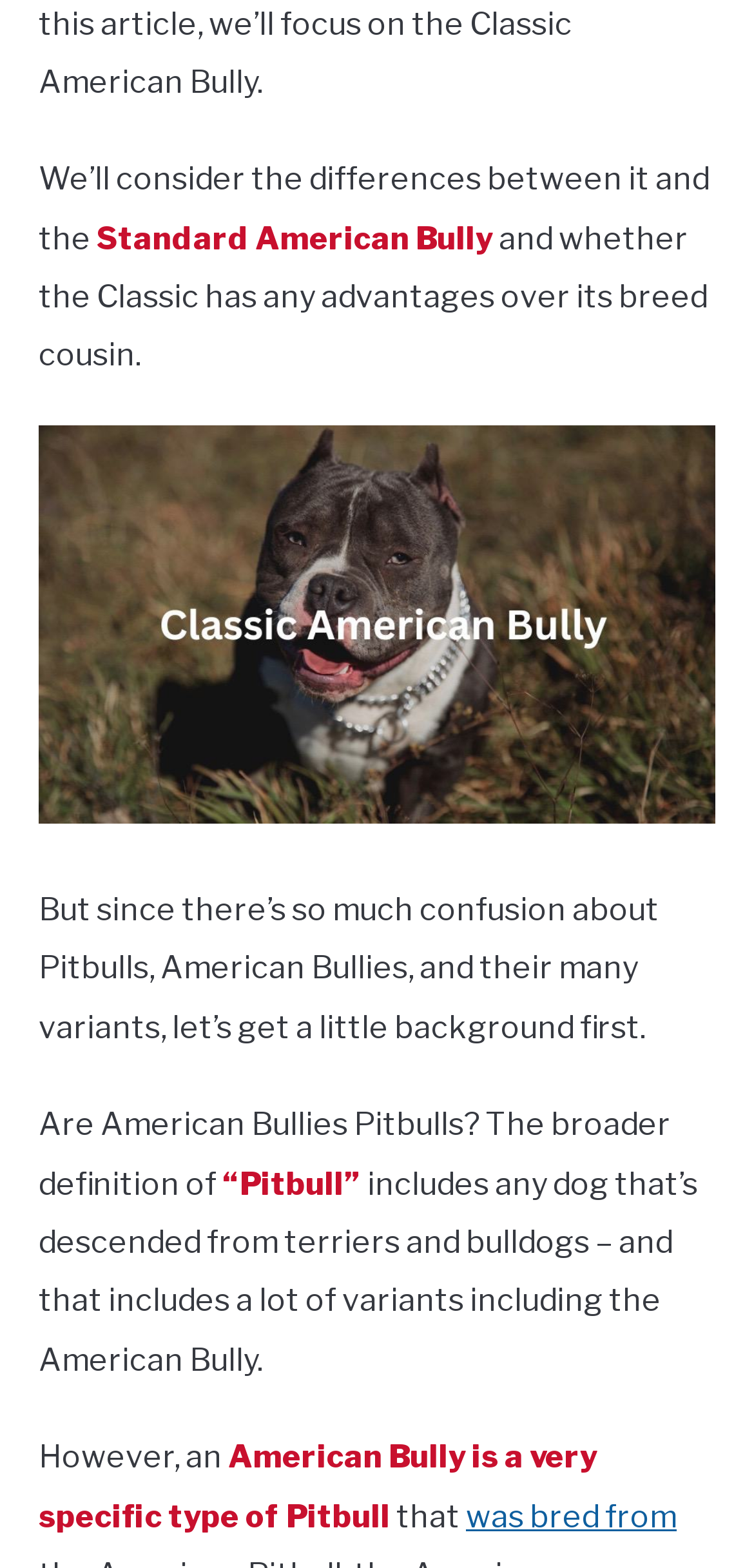Extract the bounding box coordinates for the described element: "Bully Dog Breeds". The coordinates should be represented as four float numbers between 0 and 1: [left, top, right, bottom].

[0.0, 0.126, 1.0, 0.184]